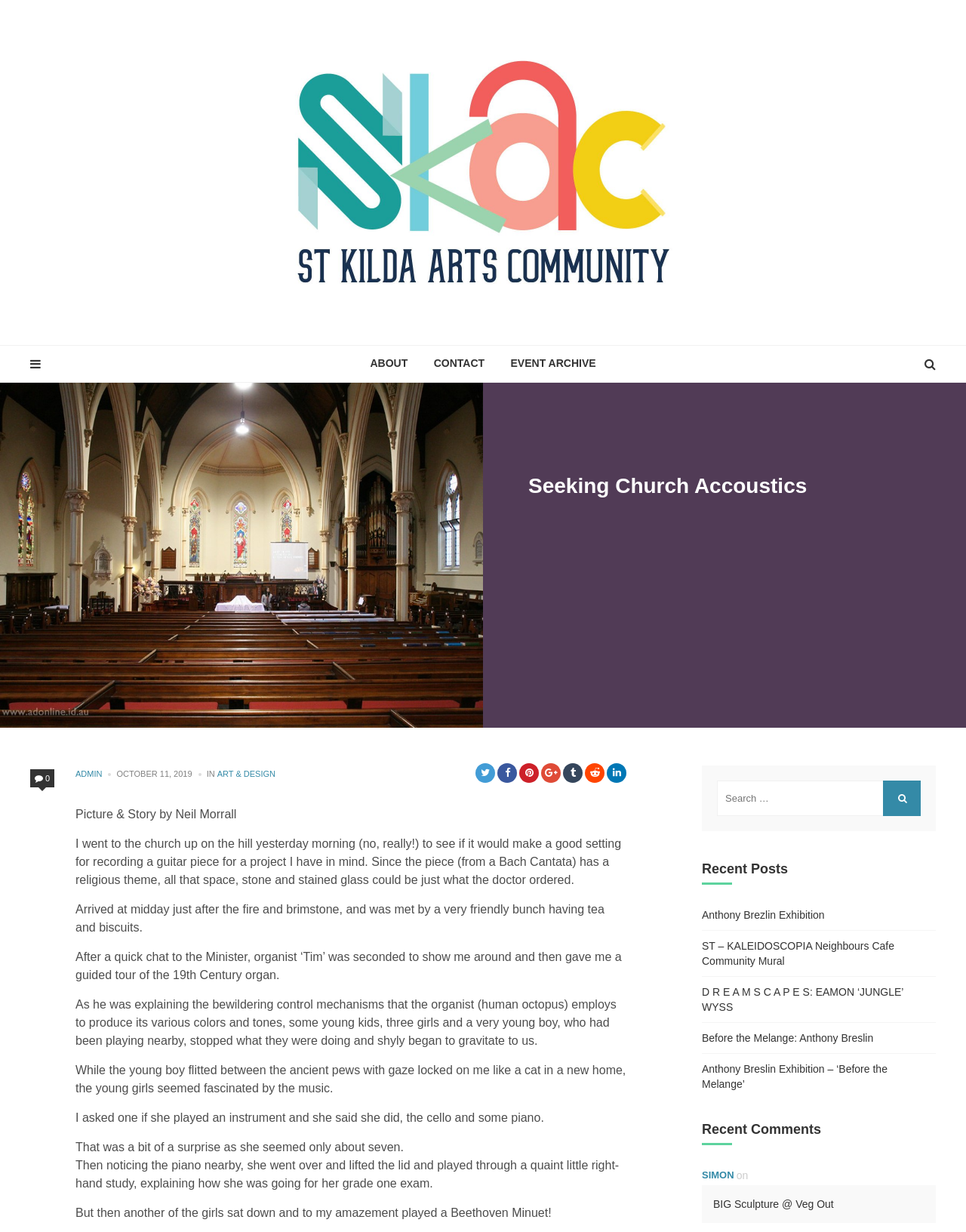Please predict the bounding box coordinates (top-left x, top-left y, bottom-right x, bottom-right y) for the UI element in the screenshot that fits the description: Before the Melange: Anthony Breslin

[0.727, 0.836, 0.904, 0.848]